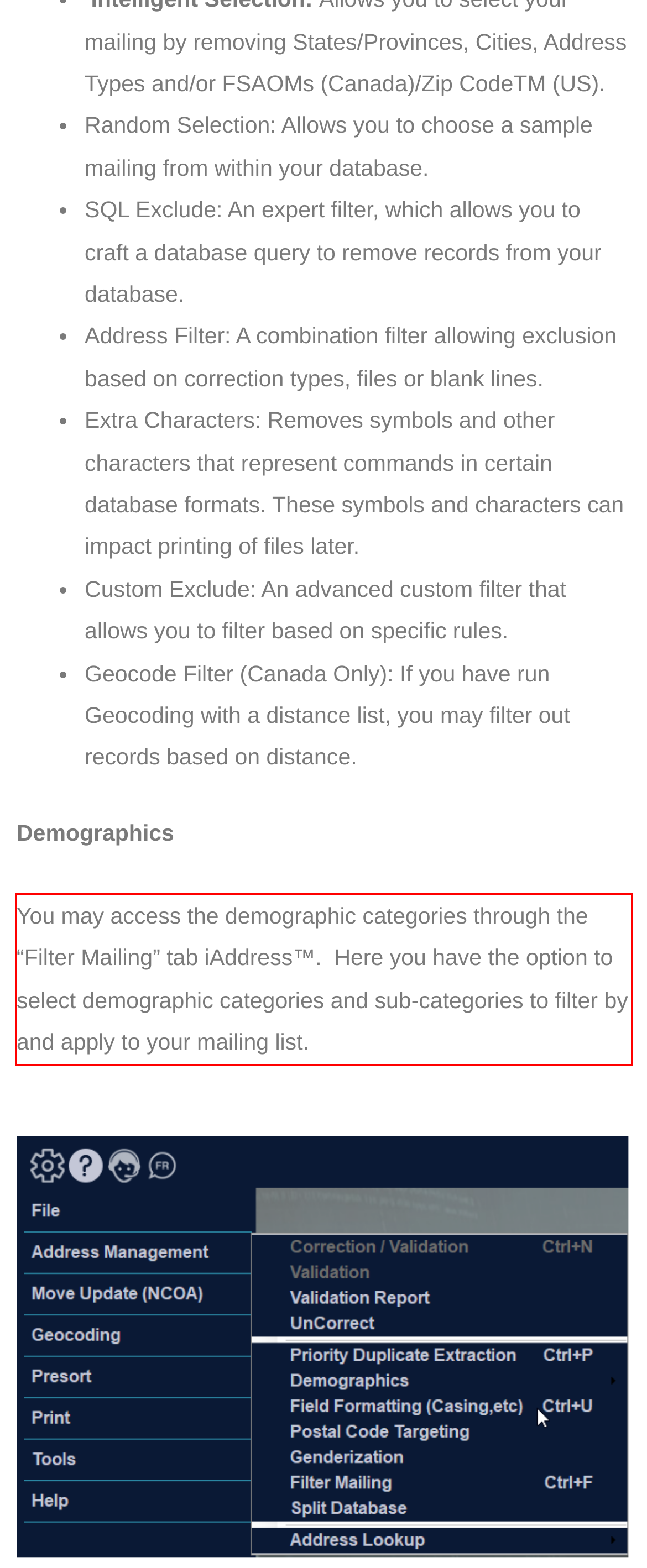By examining the provided screenshot of a webpage, recognize the text within the red bounding box and generate its text content.

You may access the demographic categories through the “Filter Mailing” tab iAddress™. Here you have the option to select demographic categories and sub-categories to filter by and apply to your mailing list.